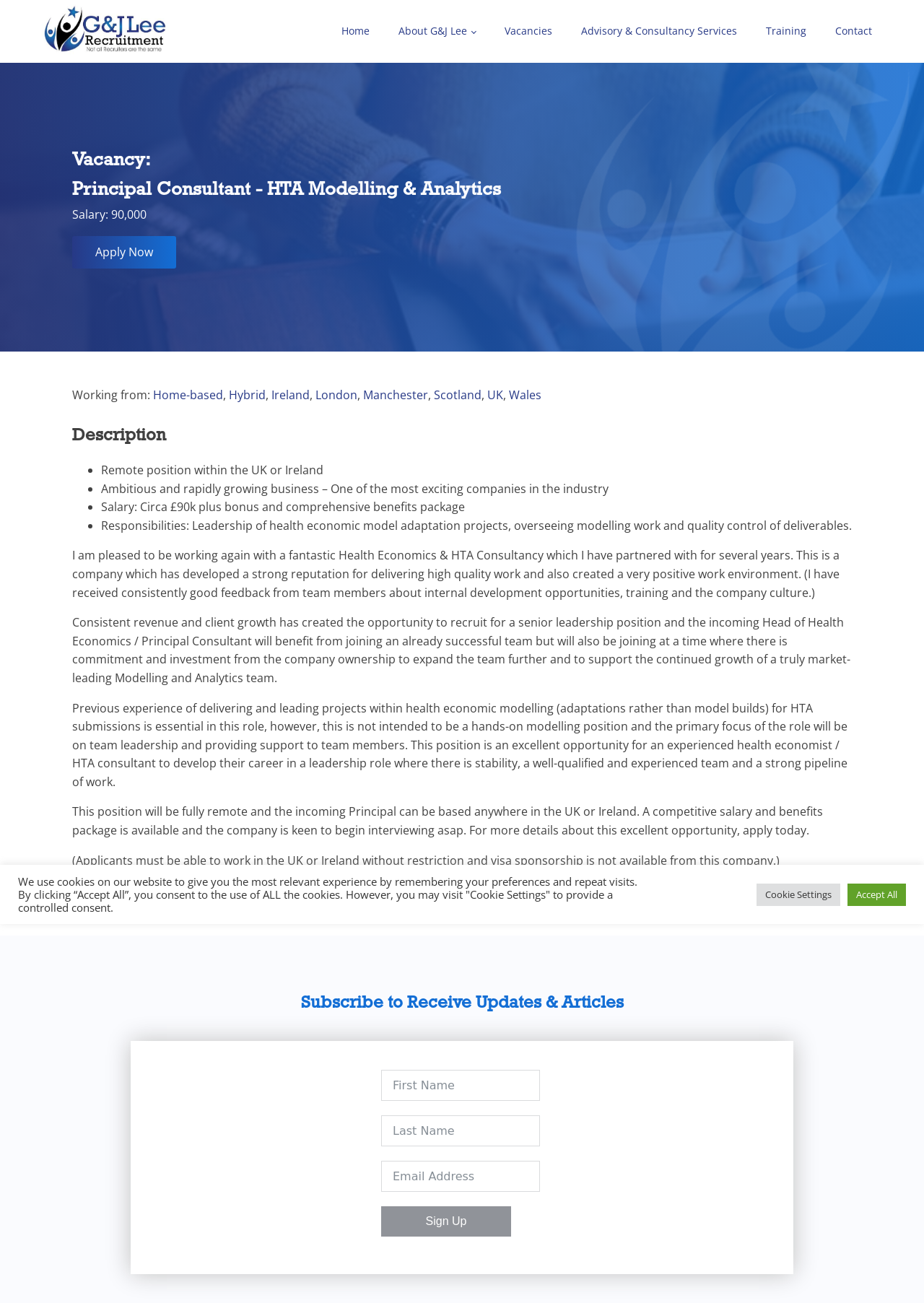Using the description: "Accept All", identify the bounding box of the corresponding UI element in the screenshot.

[0.917, 0.678, 0.98, 0.695]